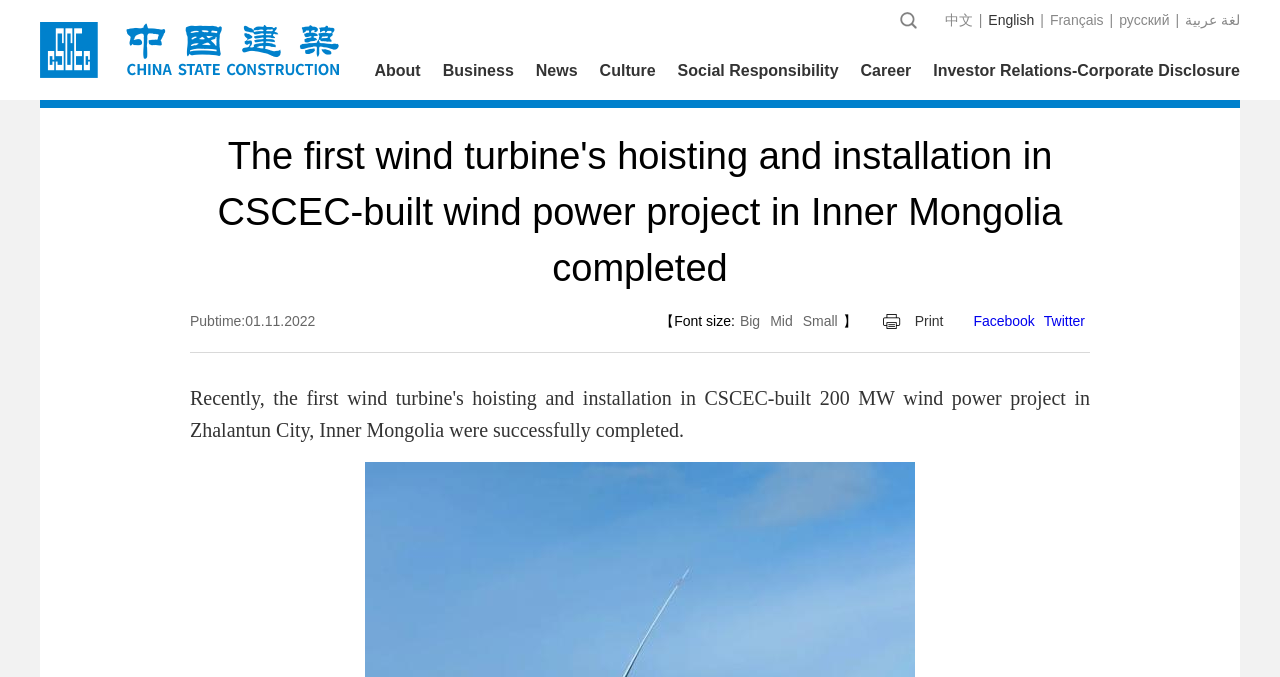Locate the bounding box coordinates of the element that should be clicked to execute the following instruction: "Switch to English".

[0.772, 0.018, 0.808, 0.041]